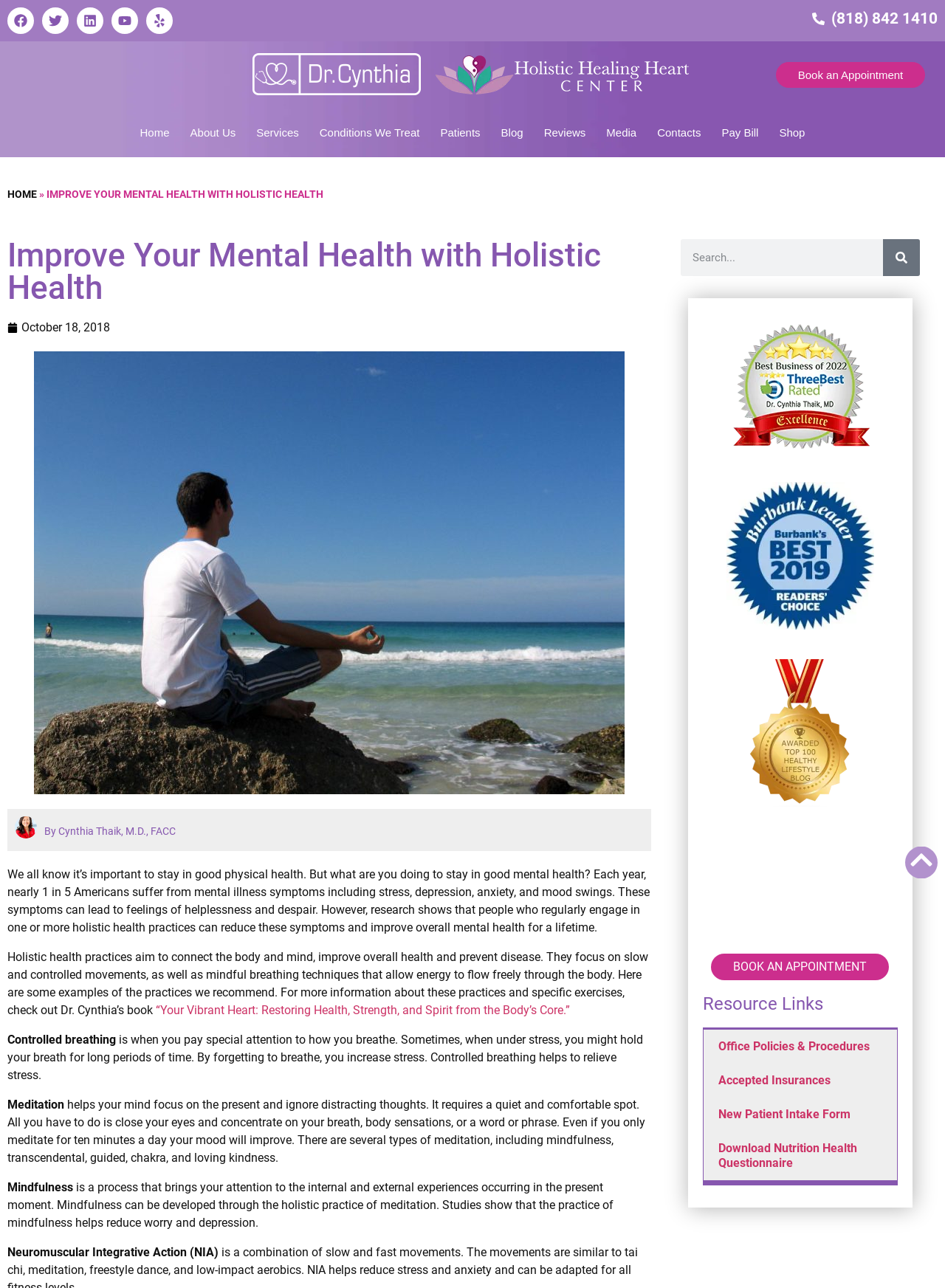What is the profession of Dr. Cynthia?
Please give a detailed and thorough answer to the question, covering all relevant points.

I found the answer by looking at the logo link with the text 'logo for integrative cardiologist Dr. Cynthia Thaik' and the link with the text 'Top 10 cardiologist in los angeles'.